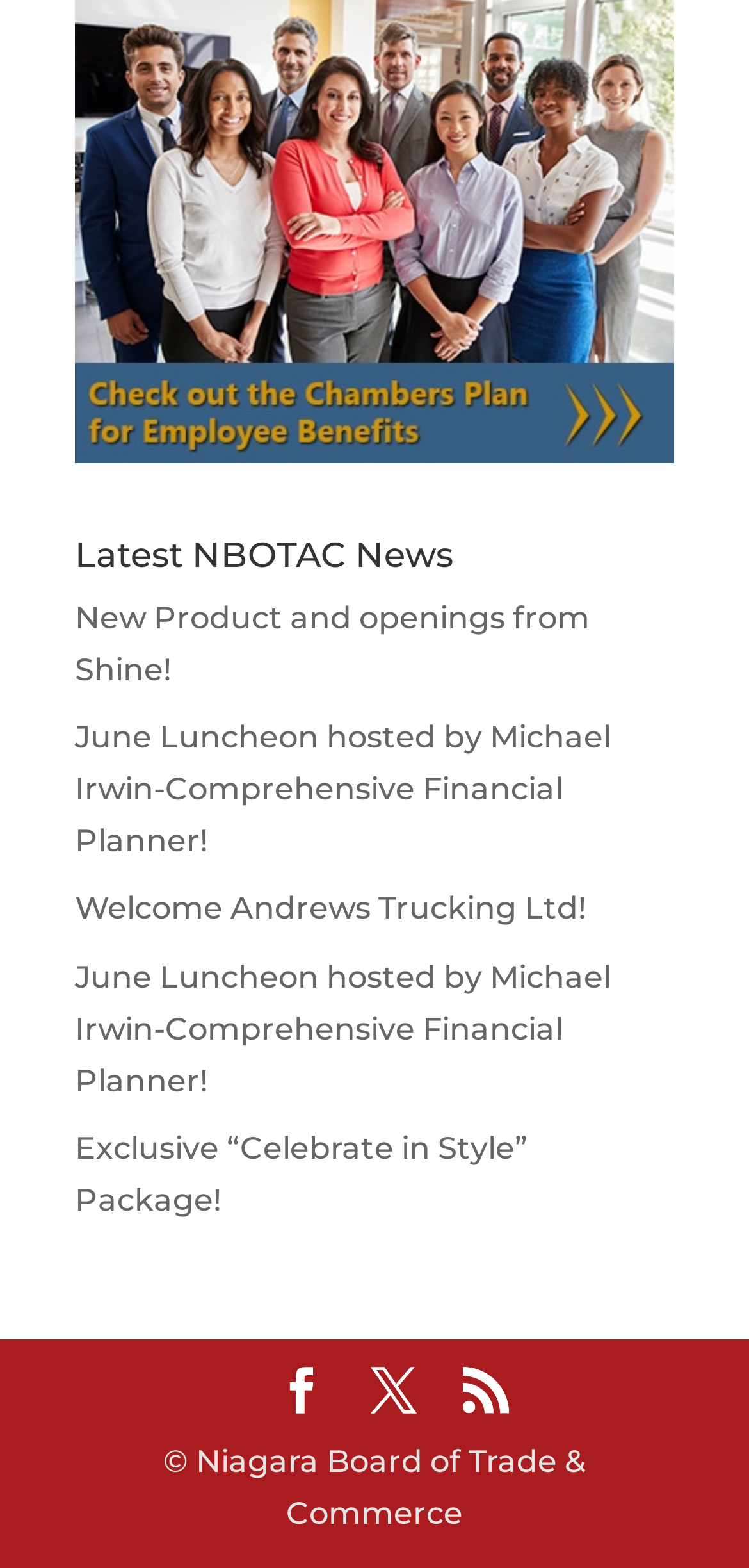Determine the bounding box for the HTML element described here: "Exclusive “Celebrate in Style” Package!". The coordinates should be given as [left, top, right, bottom] with each number being a float between 0 and 1.

[0.1, 0.721, 0.705, 0.777]